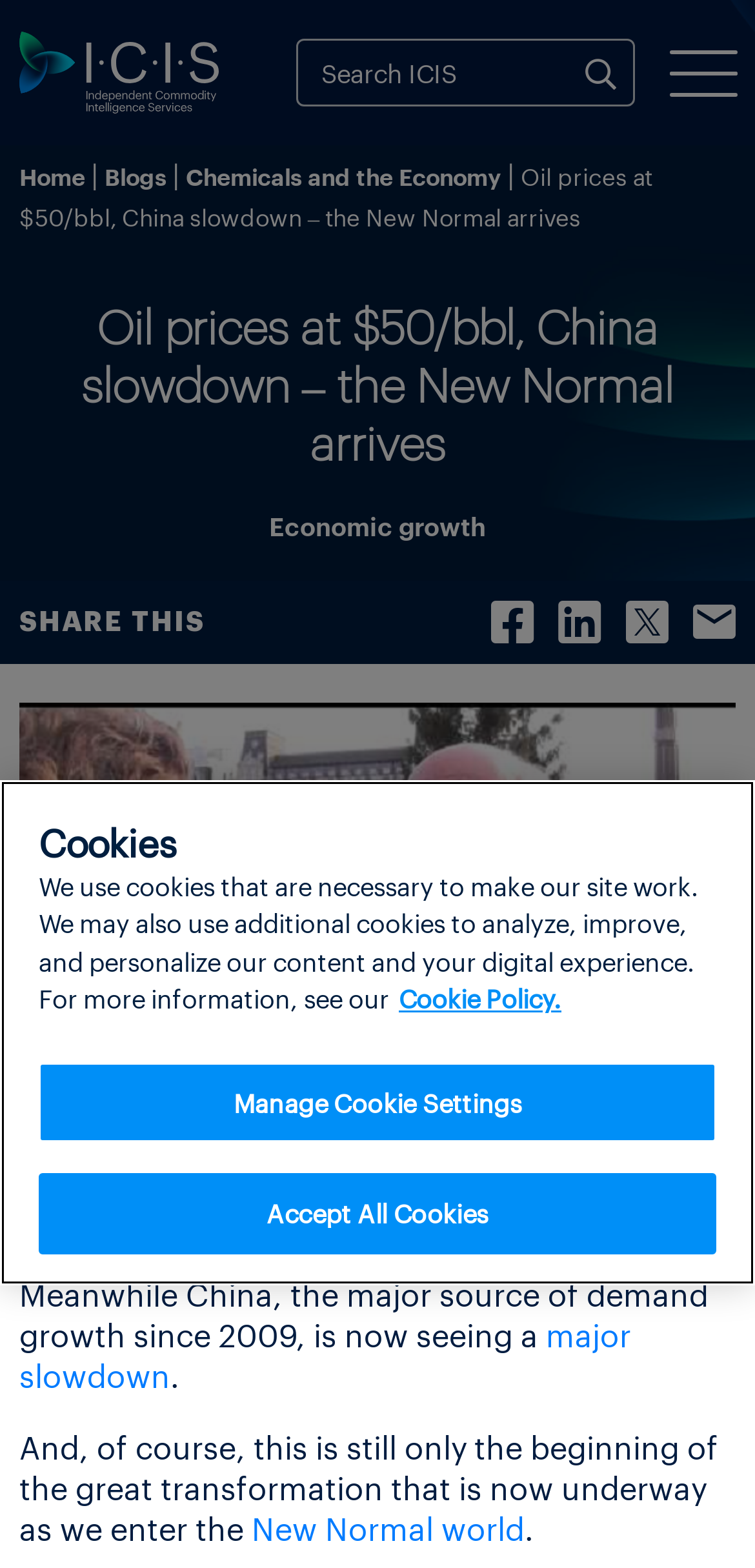Please locate the bounding box coordinates of the element's region that needs to be clicked to follow the instruction: "Share this". The bounding box coordinates should be provided as four float numbers between 0 and 1, i.e., [left, top, right, bottom].

[0.026, 0.383, 0.272, 0.406]